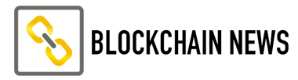Please provide a comprehensive answer to the question based on the screenshot: What is the website's focus?

The website 'Blockchain News' focuses on delivering the latest updates, insights, and analysis related to blockchain developments and cryptocurrency trends, which is reflected in its logo and overall design.